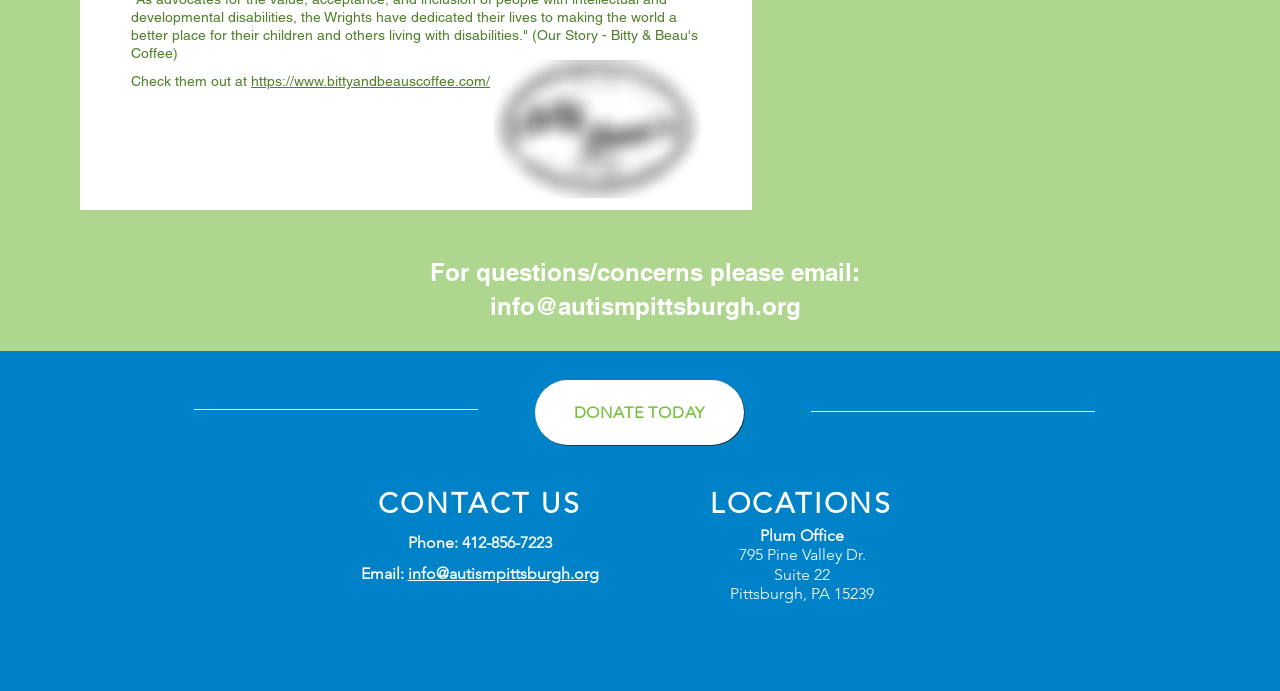What is the phone number to contact?
Based on the visual content, answer with a single word or a brief phrase.

412-856-7223